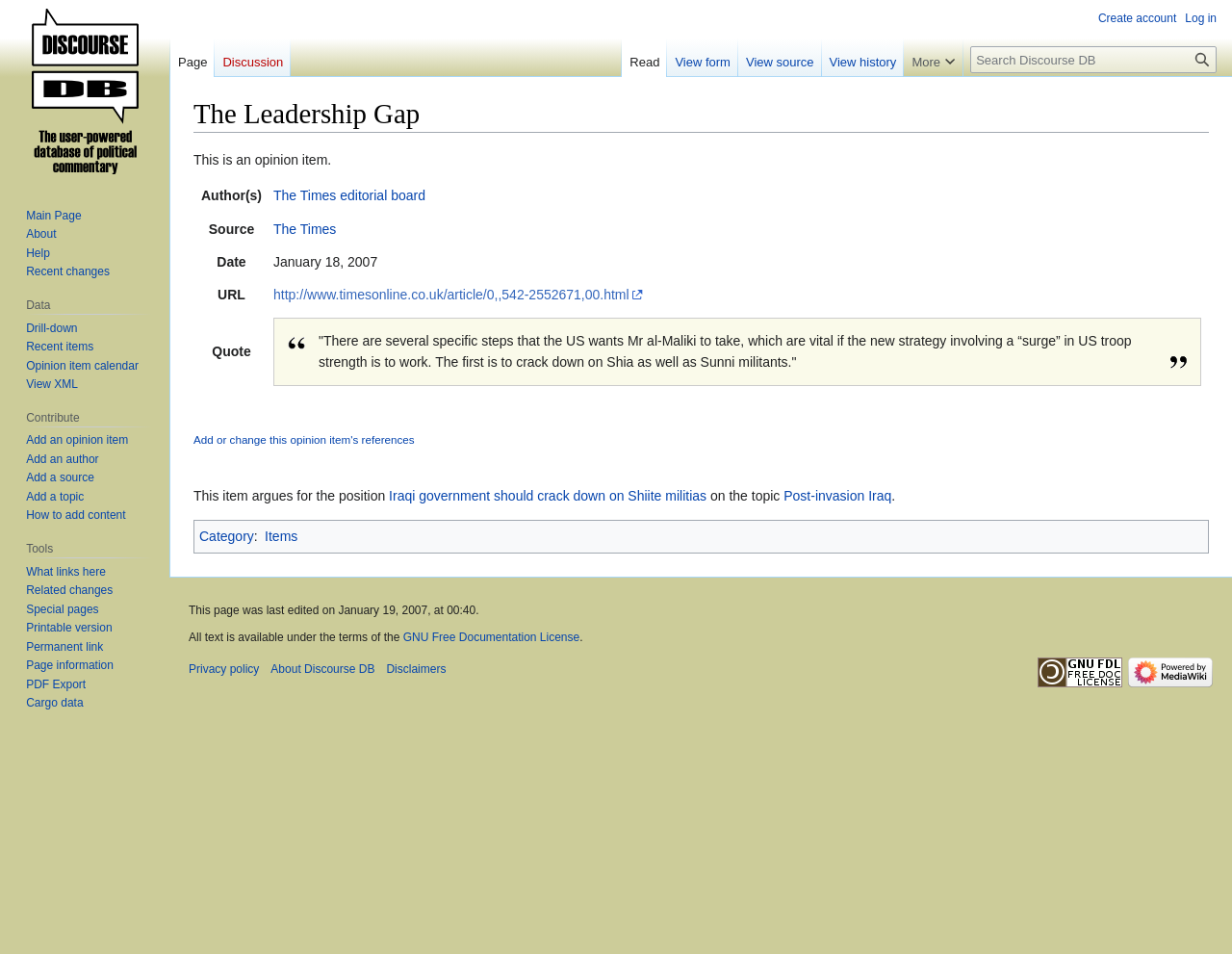Locate the bounding box coordinates of the clickable area needed to fulfill the instruction: "Click on May 2020".

None